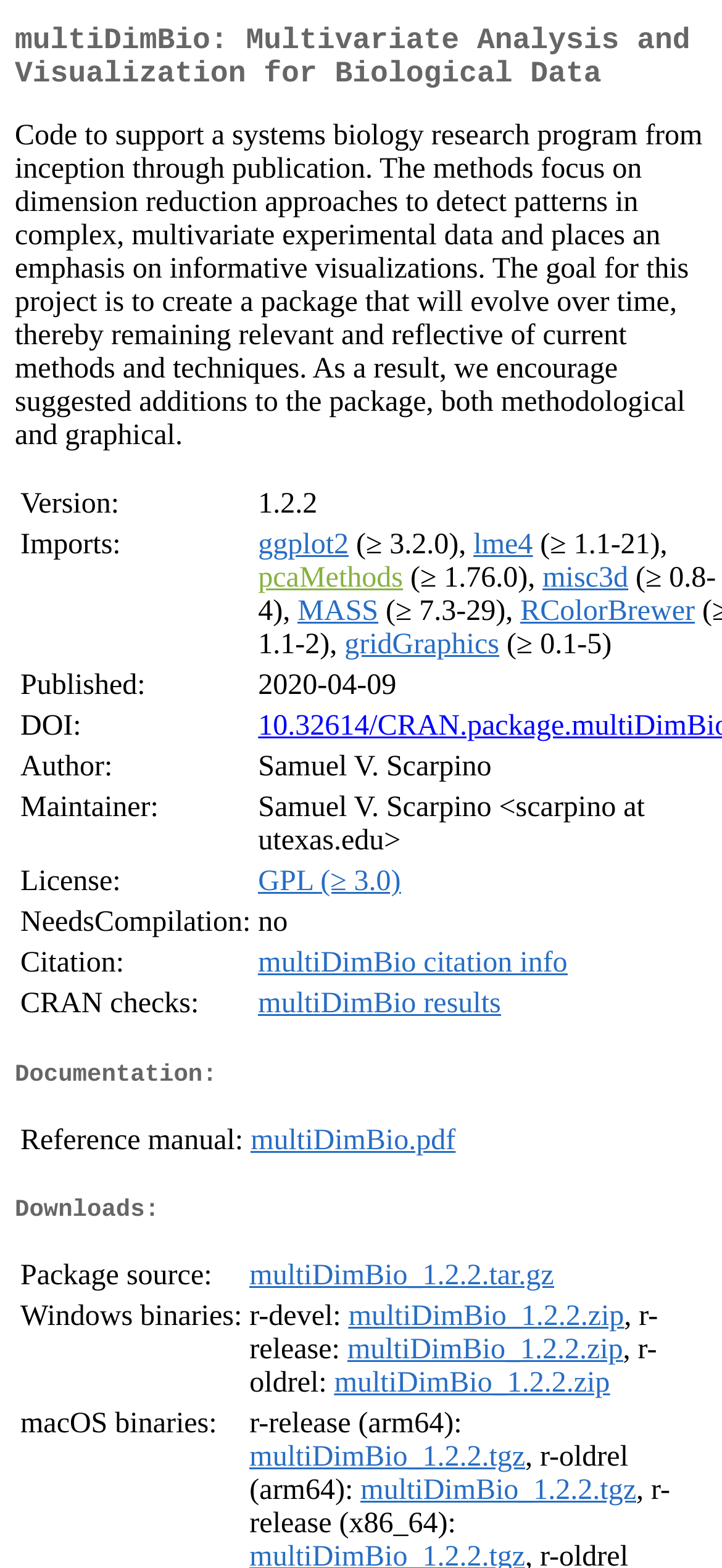Locate the bounding box coordinates of the clickable region necessary to complete the following instruction: "View package documentation". Provide the coordinates in the format of four float numbers between 0 and 1, i.e., [left, top, right, bottom].

[0.021, 0.676, 0.979, 0.693]